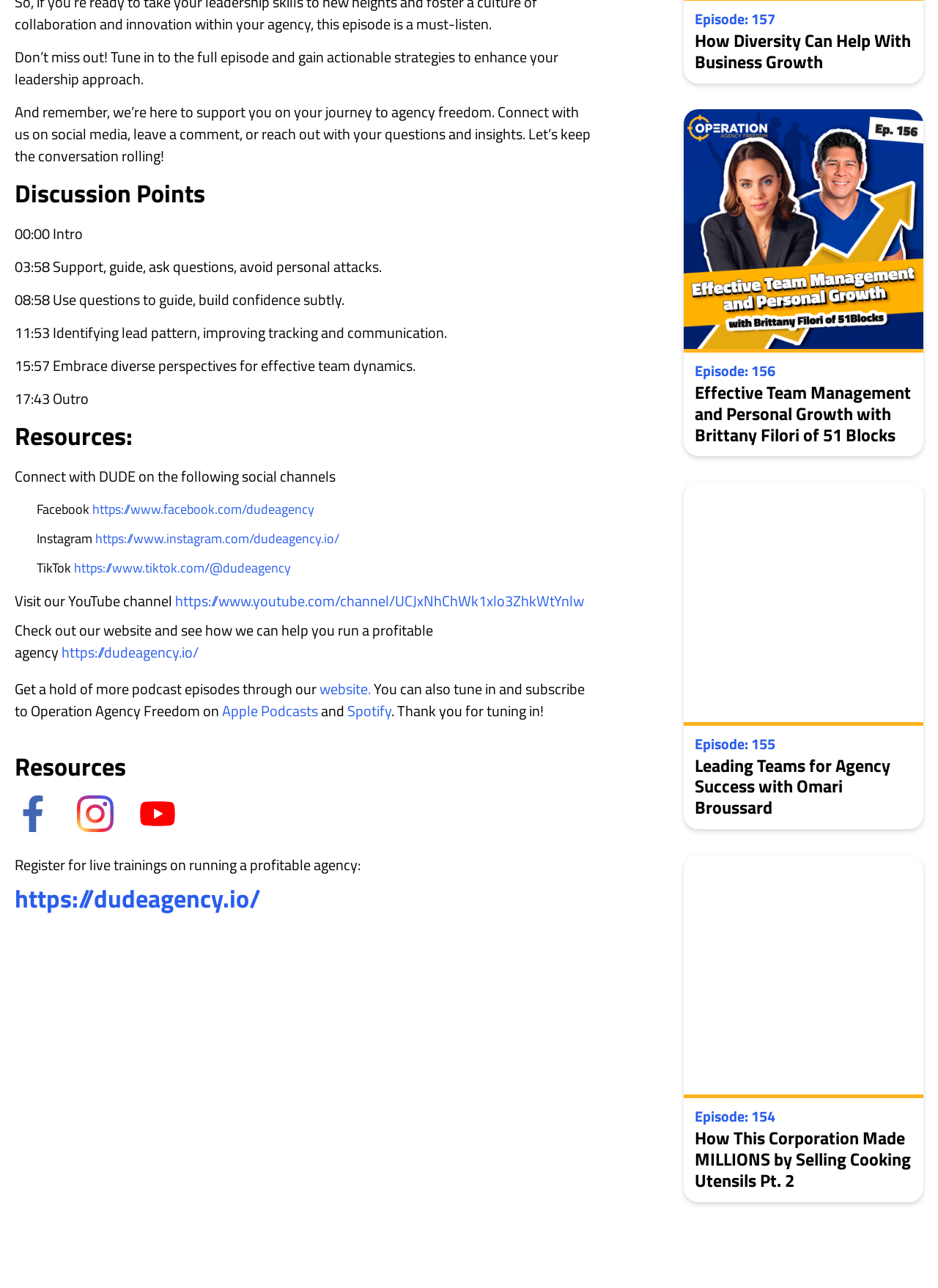What is the topic of discussion in this episode?
Please answer the question with a detailed and comprehensive explanation.

The topic of discussion in this episode is about enhancing one's leadership approach, as mentioned in the static text 'Don’t miss out! Tune in to the full episode and gain actionable strategies to enhance your leadership approach.'